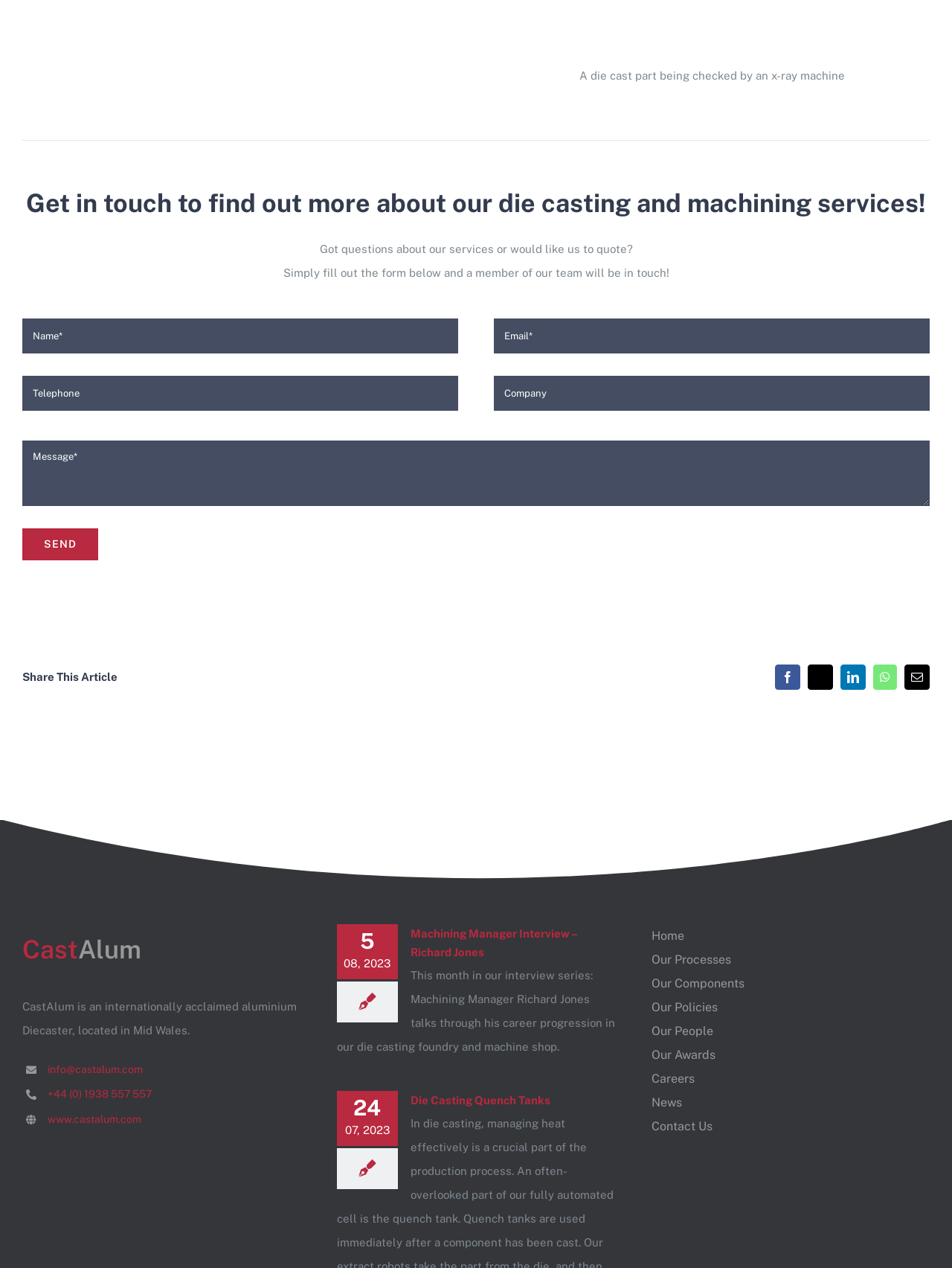Determine the bounding box coordinates for the area you should click to complete the following instruction: "Read the Machining Manager Interview".

[0.431, 0.731, 0.606, 0.756]